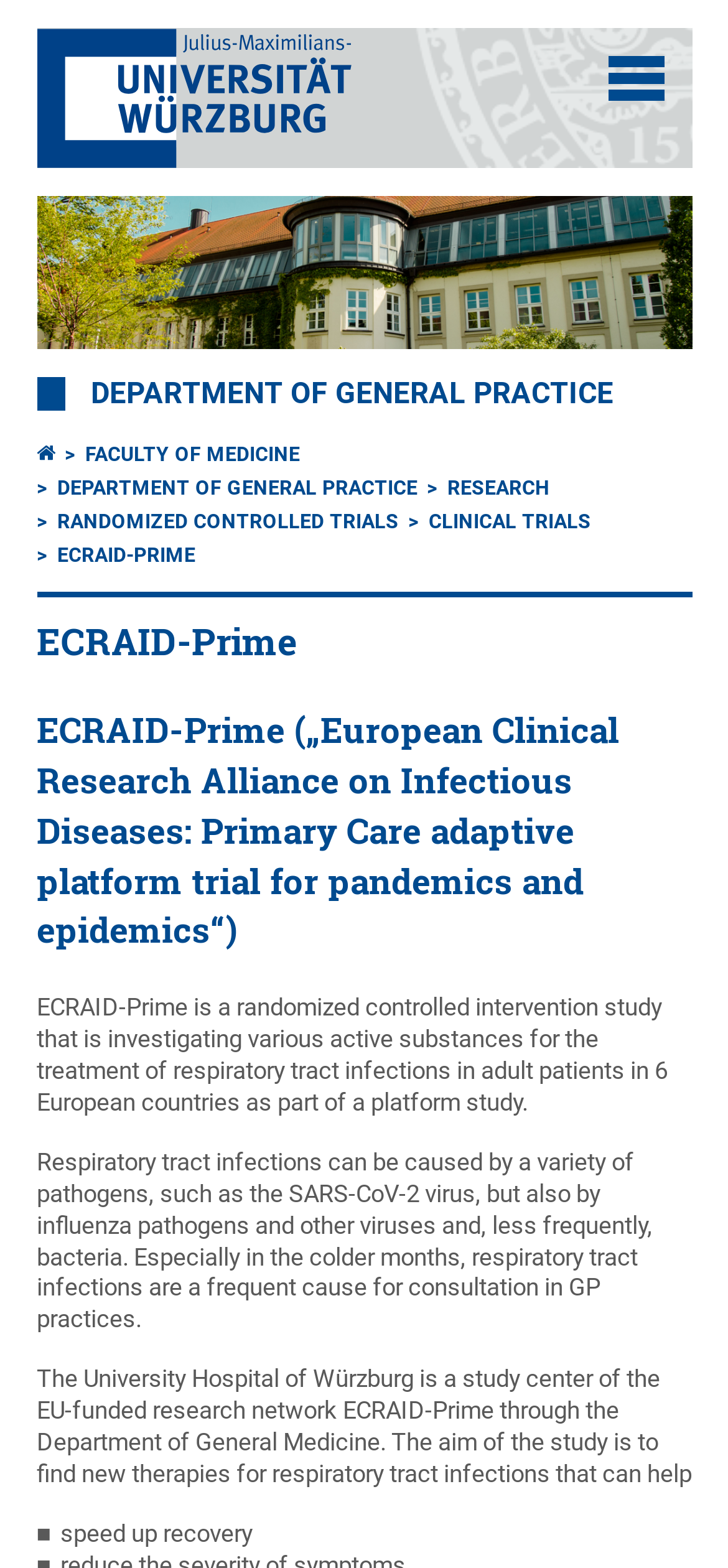Elaborate on the webpage's design and content in a detailed caption.

The webpage is about ECRAID-Prime, a research project focused on respiratory tract infections, and is affiliated with the Department of General Practice. 

At the top right corner, there is a link to open or close navigation. On the top left, there is a link to the start page, accompanied by an image. Below this, there is a large image that spans most of the width of the page. 

Underneath the image, there is a link to the Department of General Practice. To the left of this link, there is a navigation menu labeled "Parent pages" that contains several links, including "FACULTY OF MEDICINE", "DEPARTMENT OF GENERAL PRACTICE", "RESEARCH", "RANDOMIZED CONTROLLED TRIALS", "CLINICAL TRIALS", and "ECRAID-PRIME". 

Below the navigation menu, there are two headings, "ECRAID-Prime" and "ECRAID-Prime („European Clinical Research Alliance on Infectious Diseases: Primary Care adaptive platform trial for pandemics and epidemics“)". 

The main content of the page consists of three paragraphs of text. The first paragraph explains that ECRAID-Prime is a randomized controlled intervention study investigating various active substances for the treatment of respiratory tract infections in adult patients. The second paragraph describes the causes of respiratory tract infections, which can be caused by various pathogens, including the SARS-CoV-2 virus. The third paragraph mentions that the University Hospital of Würzburg is a study center of the EU-funded research network ECRAID-Prime through the Department of General Medicine, and the aim of the study is to find new therapies for respiratory tract infections that can help speed up recovery.